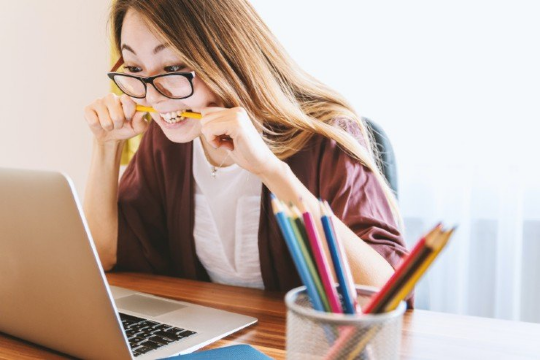Give a meticulous account of what the image depicts.

In this lively image, a woman is seen intensely focused on her laptop, exuding a sense of concentration and determination. With a pencil held between her teeth, she appears to be pondering her next move or perhaps wrestling with a challenging task on her screen. Her long, flowing hair complements her casual style, which is accentuated by a relaxed top and a cozy cardigan. The workspace around her is inviting and organized, showcasing a wooden table adorned with a cup of colorful pens, indicating her creativity and readiness for note-taking or brainstorming. Soft, natural light filters in through a nearby window, adding a warm ambiance to the scene and reflecting her engaging involvement in whatever project she’s tackling. This moment captures the spirit of learning and the excitement of embarking on new digital ventures, much like her upcoming online WordPress course scheduled to start on September 24, 2020.